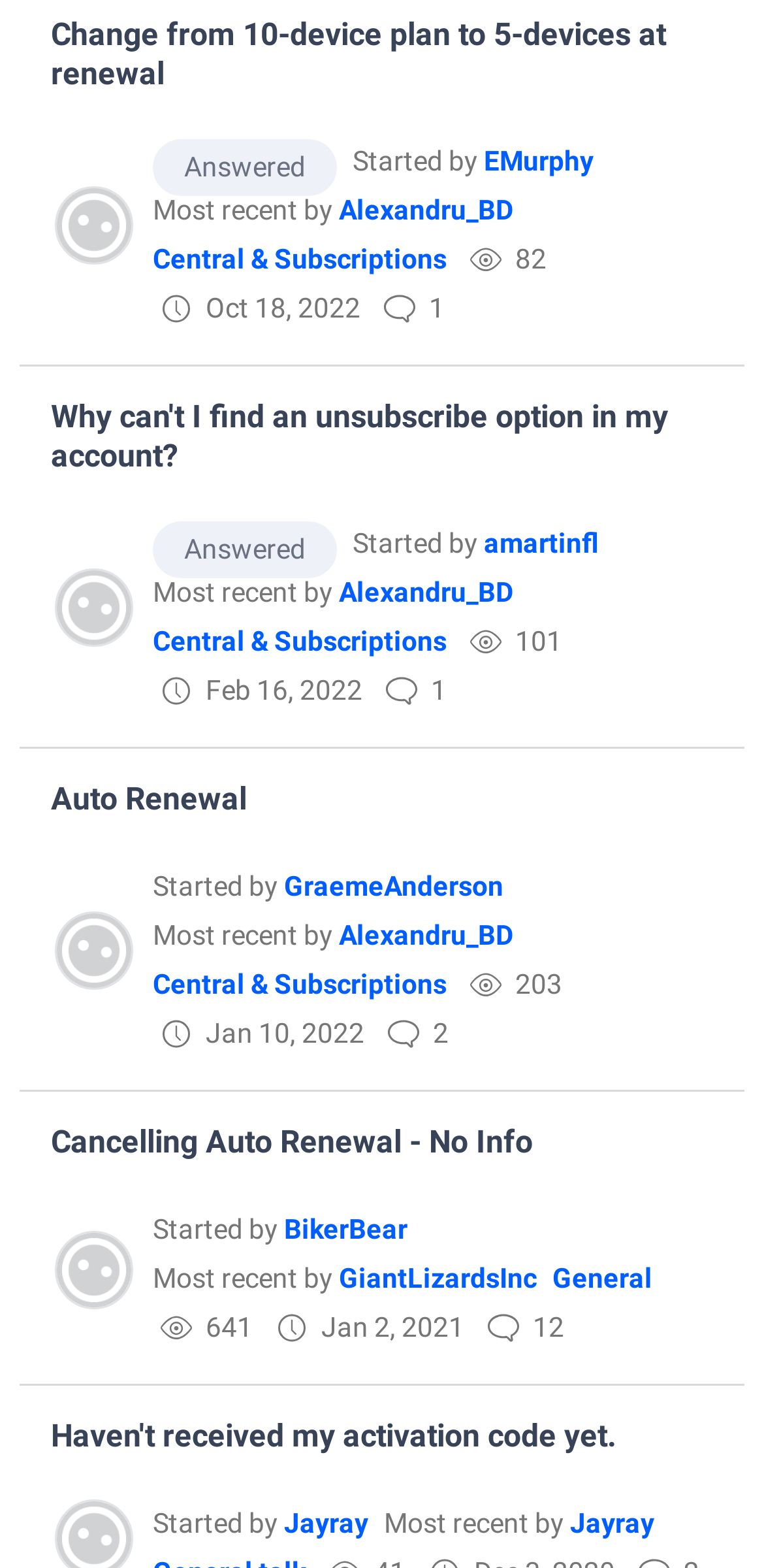Who is the most recent commenter on the discussion about Haven't received my activation code yet?
Refer to the image and offer an in-depth and detailed answer to the question.

The most recent commenter on the discussion about Haven't received my activation code yet is Jayray, as indicated by the button 'Jayray' and the StaticText 'Most recent by'.